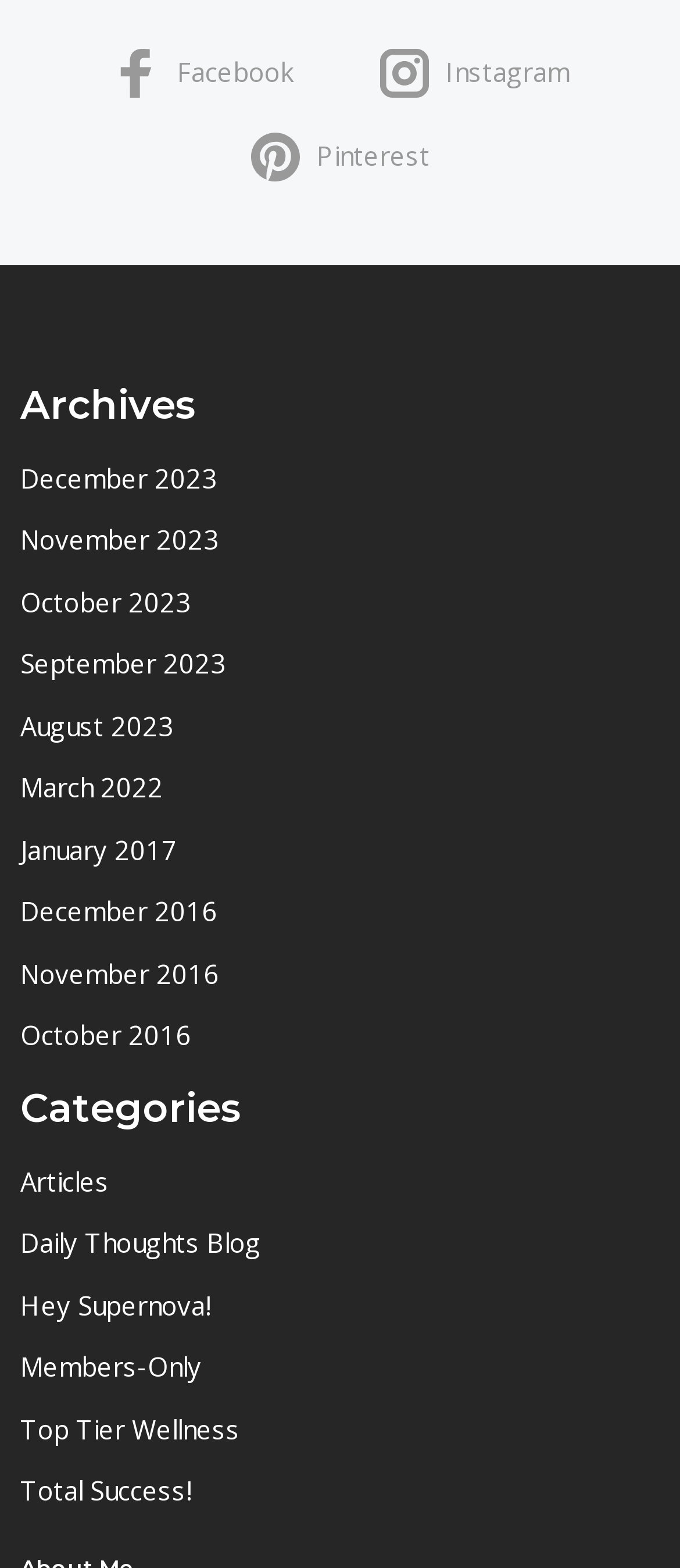Kindly determine the bounding box coordinates for the clickable area to achieve the given instruction: "Visit Facebook".

[0.163, 0.021, 0.429, 0.074]